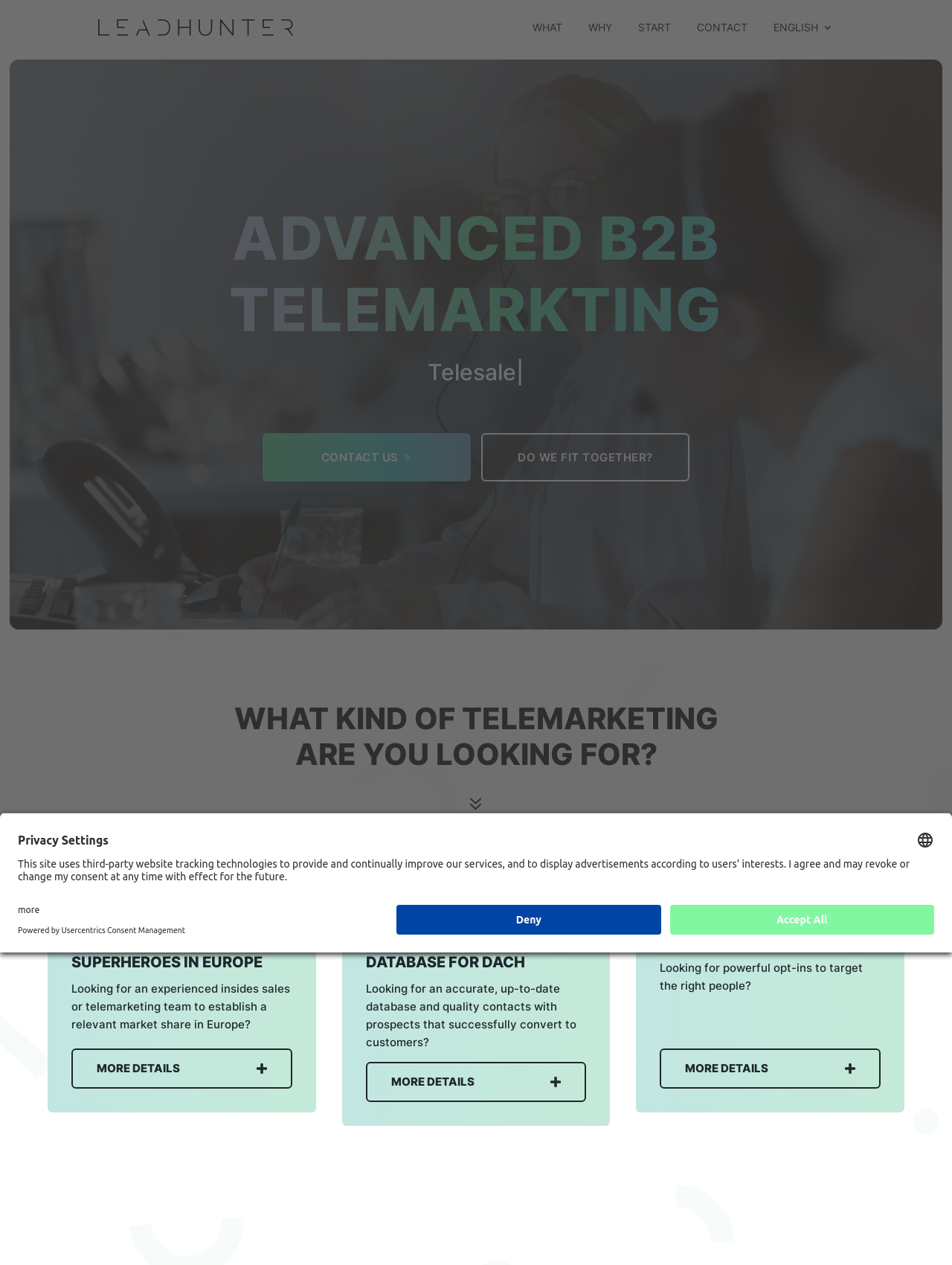Identify the bounding box coordinates for the element you need to click to achieve the following task: "Click on TELEMARKETING SUPERHEROES IN EUROPE". The coordinates must be four float values ranging from 0 to 1, formatted as [left, top, right, bottom].

[0.075, 0.736, 0.307, 0.774]